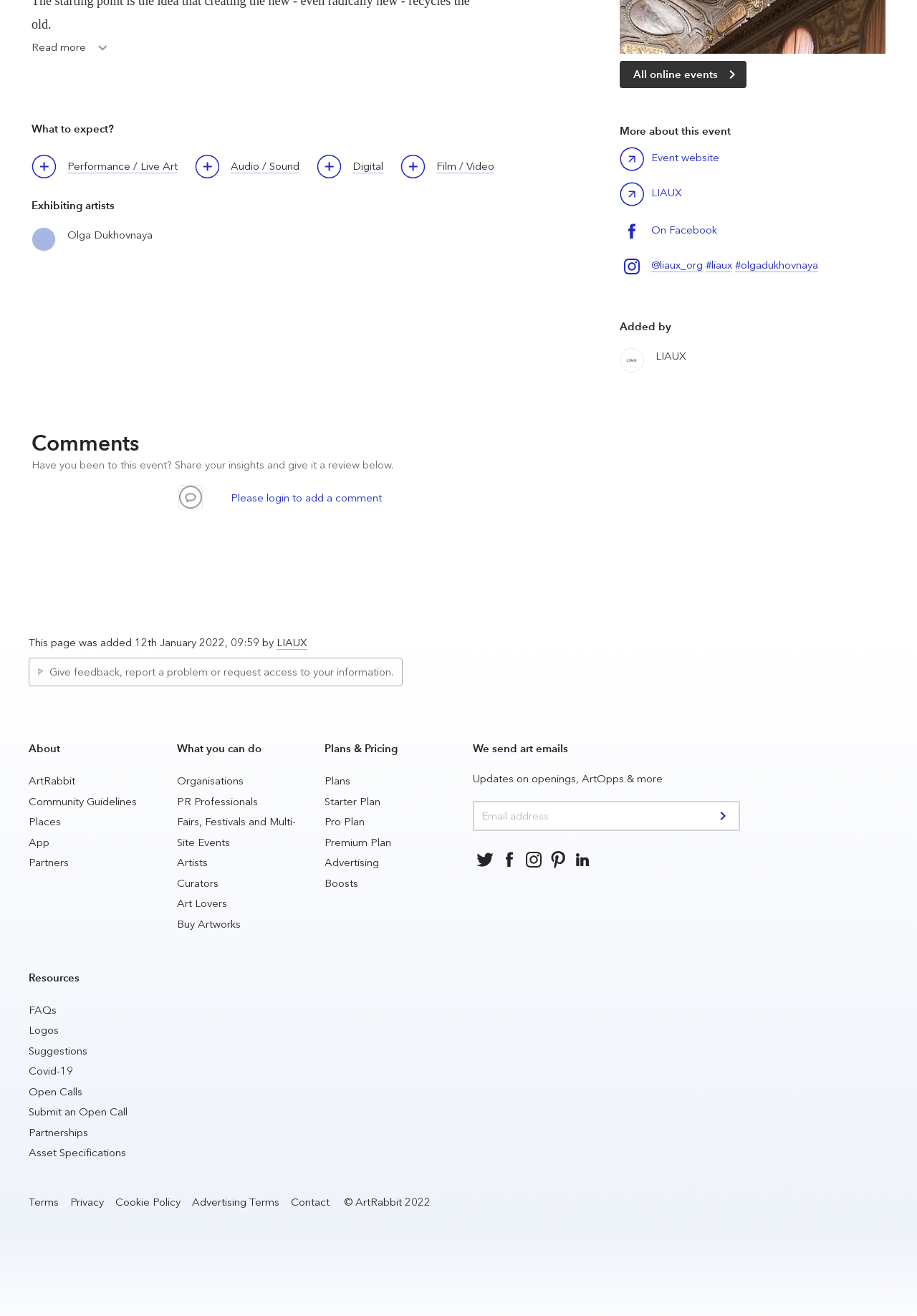Could you provide the bounding box coordinates for the portion of the screen to click to complete this instruction: "Submit email address"?

[0.775, 0.61, 0.806, 0.63]